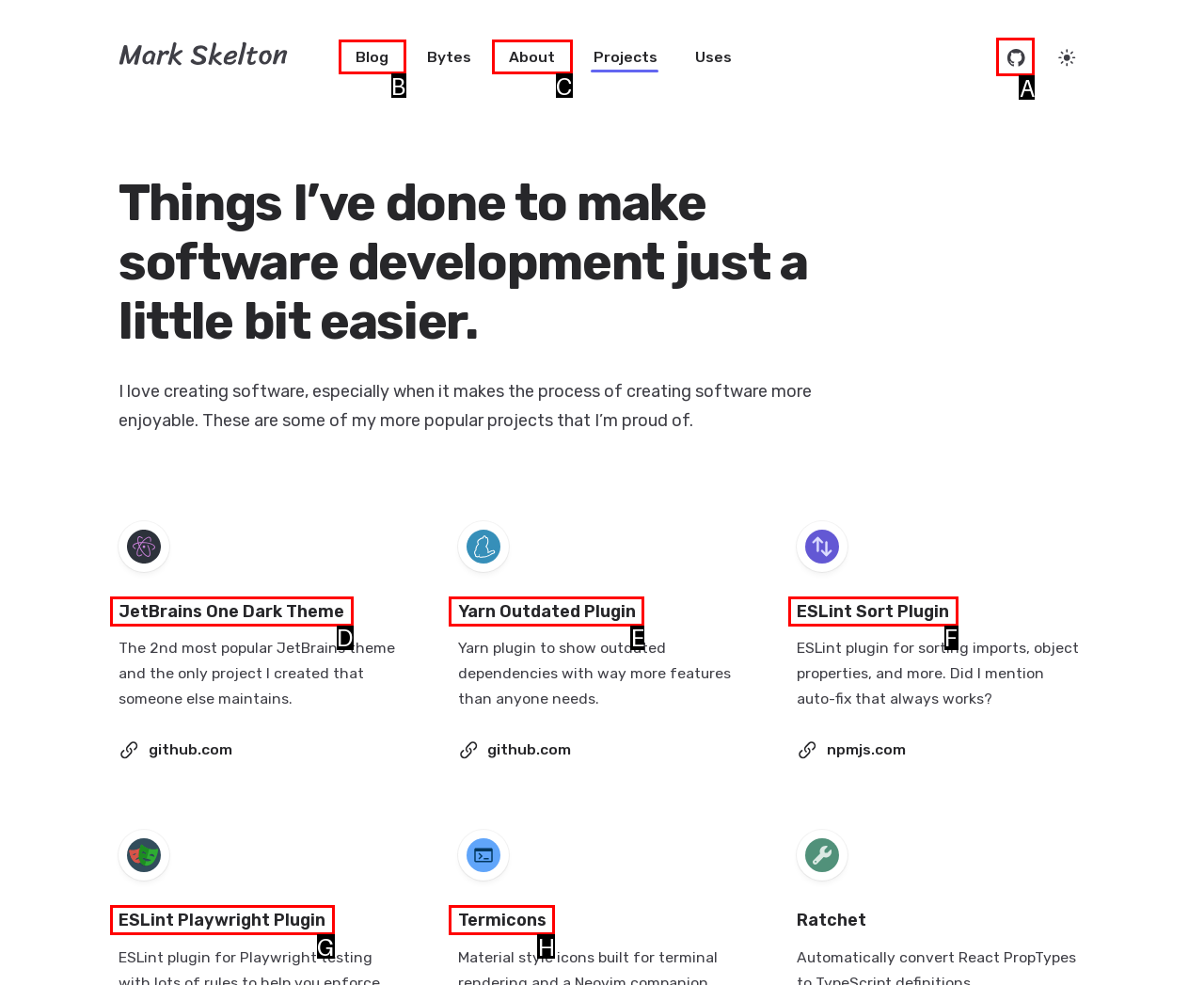Identify the HTML element to select in order to accomplish the following task: open GitHub page
Reply with the letter of the chosen option from the given choices directly.

A